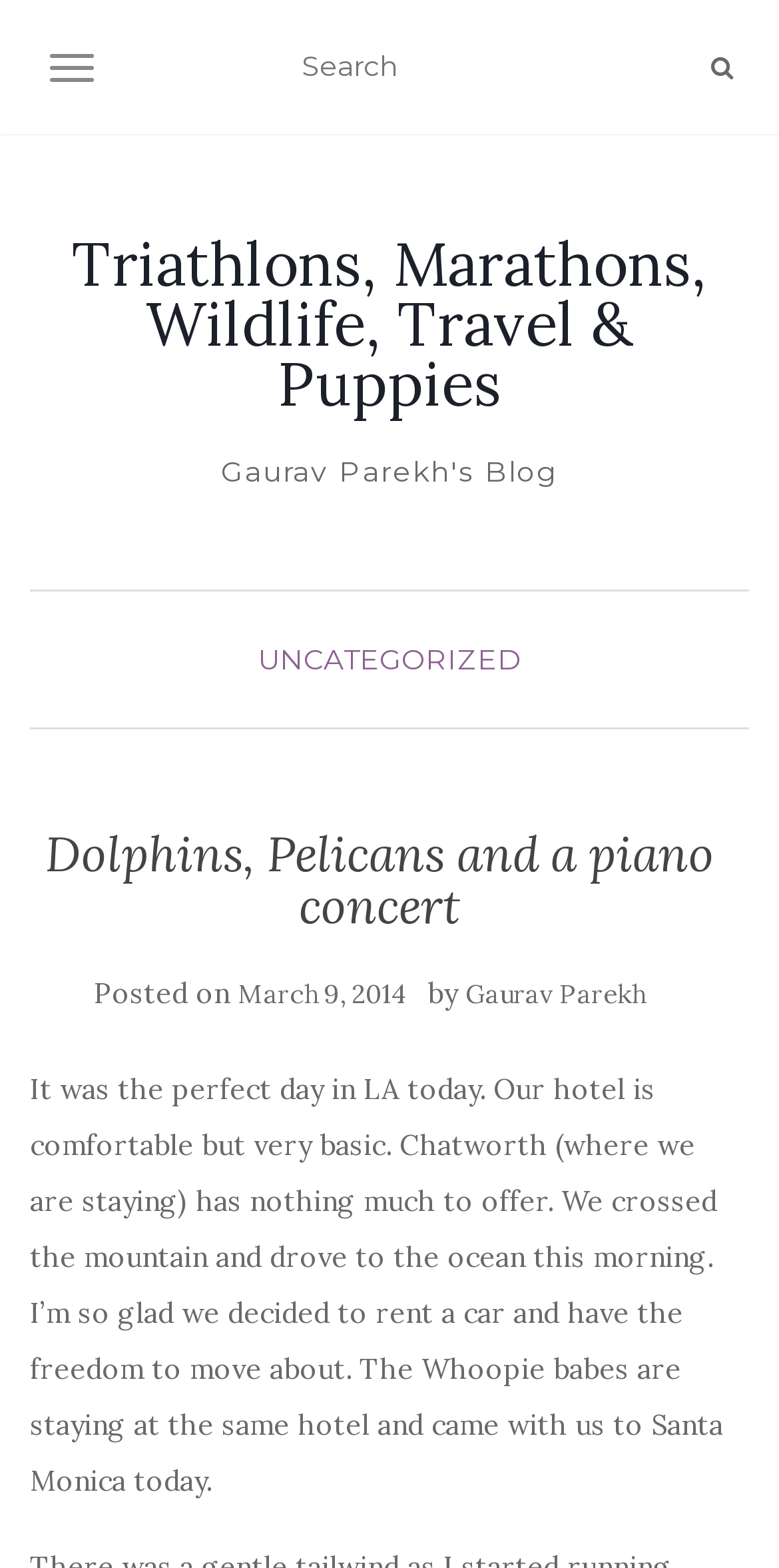Offer a meticulous caption that includes all visible features of the webpage.

The webpage appears to be a personal blog post about a travel experience. At the top, there is a navigation button labeled "TOGGLE NAVIGATION" and a search box with a magnifying glass icon. Below these elements, the title of the blog post "Dolphins, Pelicans and a piano concert" is prominently displayed.

To the right of the title, there is a link to the blog's main categories, "Triathlons, Marathons, Wildlife, Travel & Puppies". Further down, there is a section with a heading "UNCATEGORIZED", which contains the blog post's metadata, including the date "March 9, 2014" and the author's name "Gaurav Parekh".

The main content of the blog post is a paragraph of text that describes the author's experience in LA, including their hotel stay, a trip to the ocean, and a visit to Santa Monica with friends. The text is positioned below the metadata section and takes up most of the page's content area.